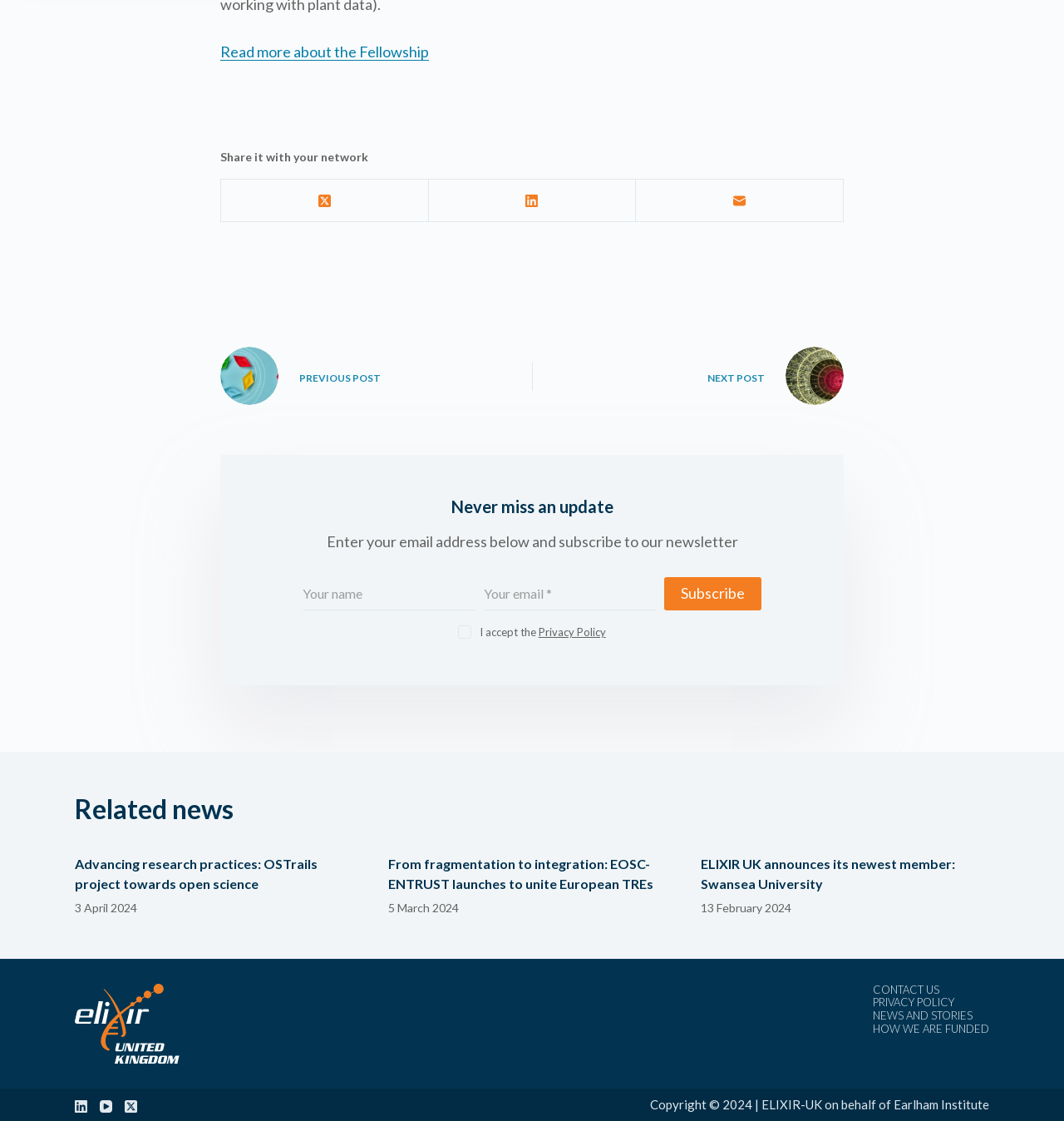Find the bounding box coordinates of the clickable region needed to perform the following instruction: "Subscribe to the newsletter". The coordinates should be provided as four float numbers between 0 and 1, i.e., [left, top, right, bottom].

[0.624, 0.515, 0.716, 0.545]